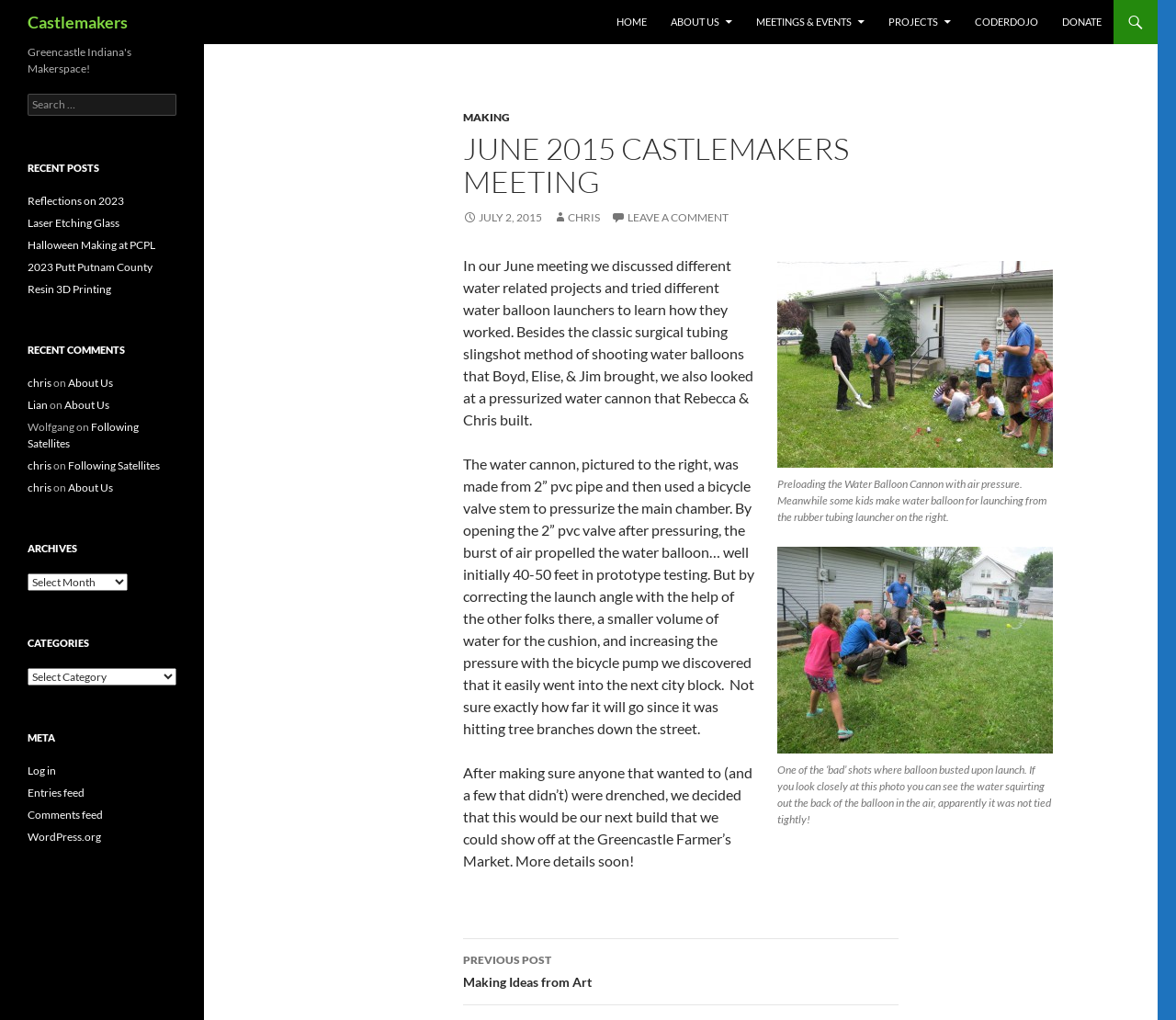Determine the coordinates of the bounding box for the clickable area needed to execute this instruction: "Read the post about Making Ideas from Art".

[0.394, 0.921, 0.764, 0.986]